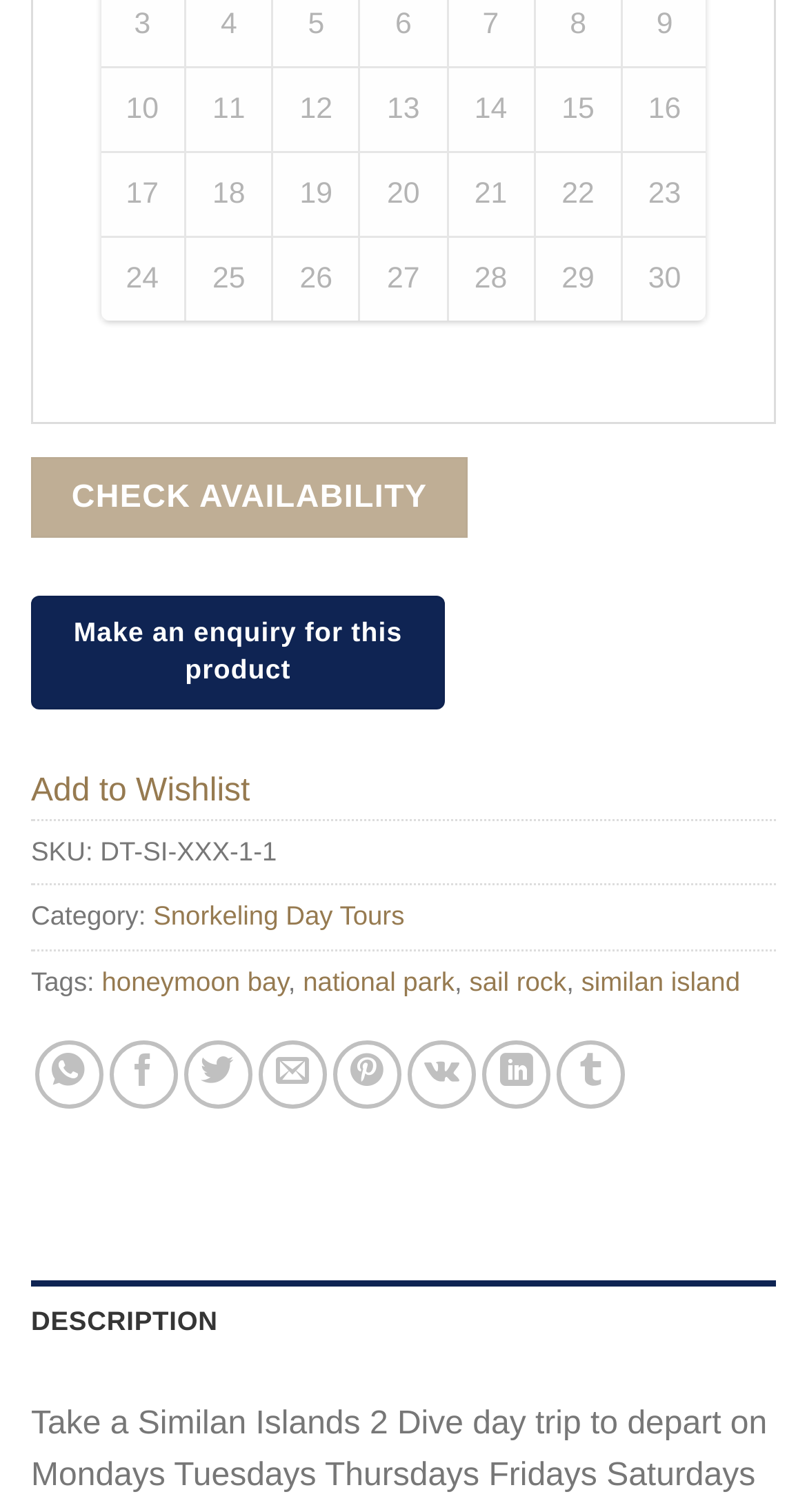Answer the following query with a single word or phrase:
What is the category of the product?

Snorkeling Day Tours